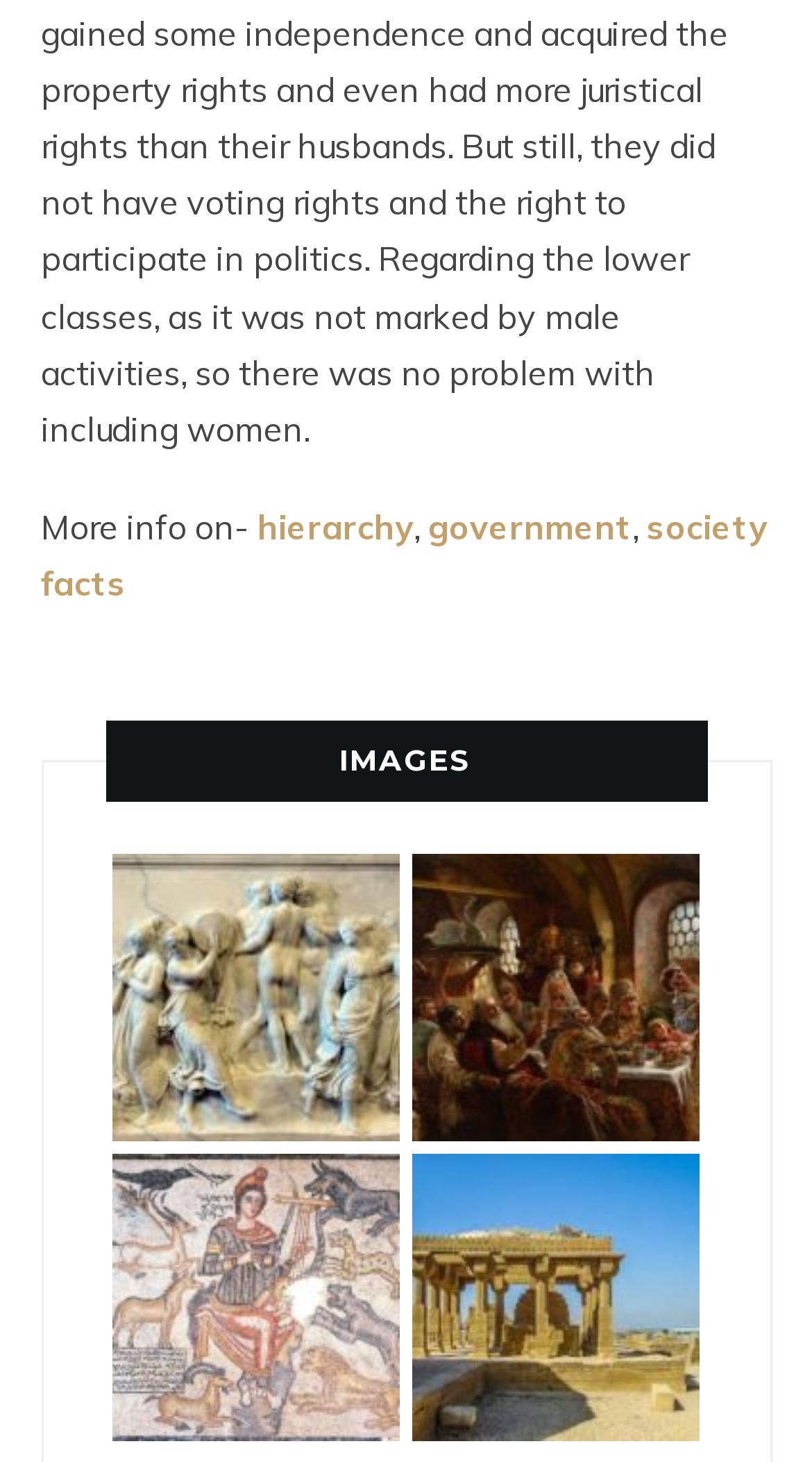Use a single word or phrase to answer the question: What is the main theme of the webpage?

History